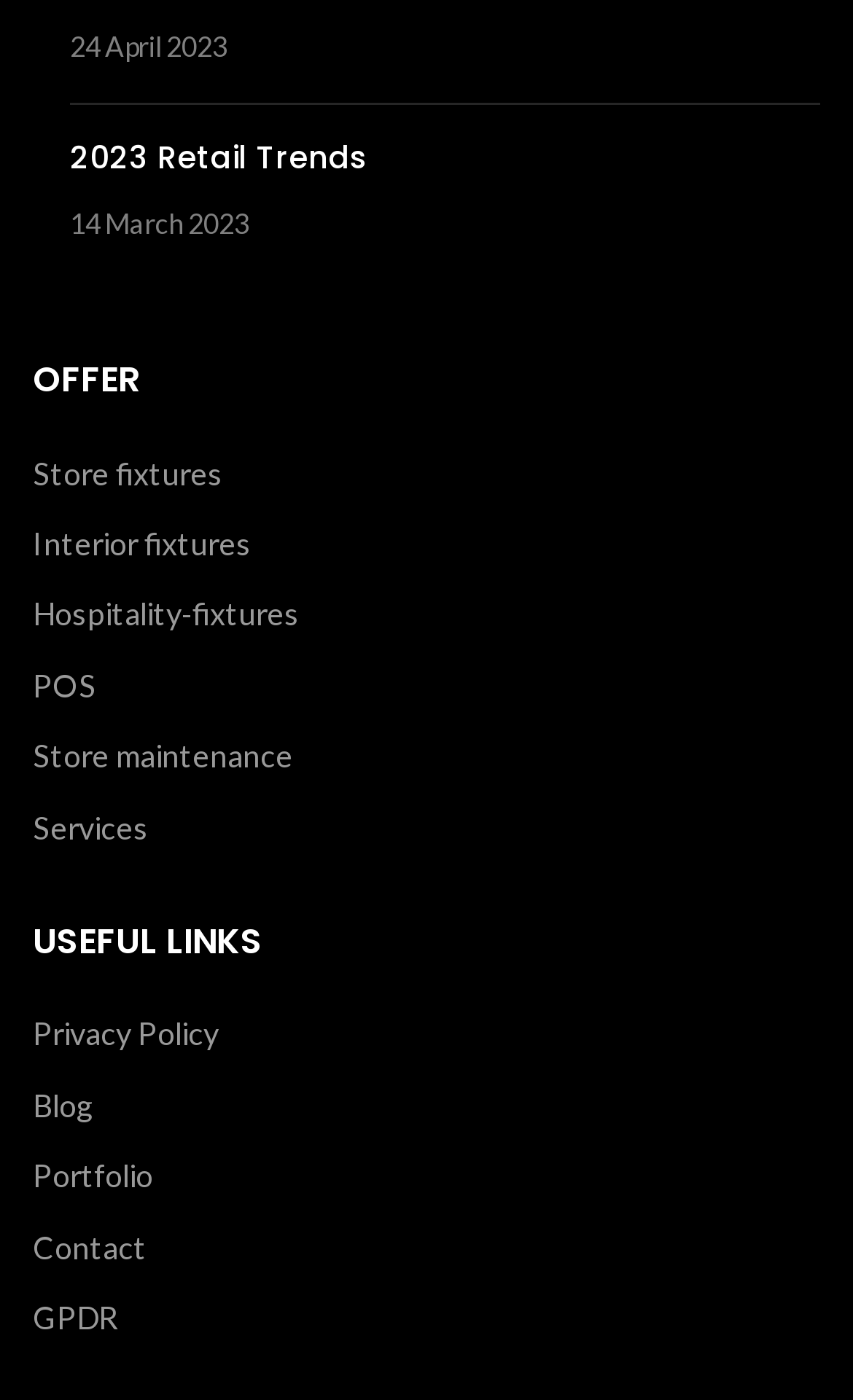What type of fixtures are mentioned on the webpage?
Using the visual information from the image, give a one-word or short-phrase answer.

Store, Interior, Hospitality